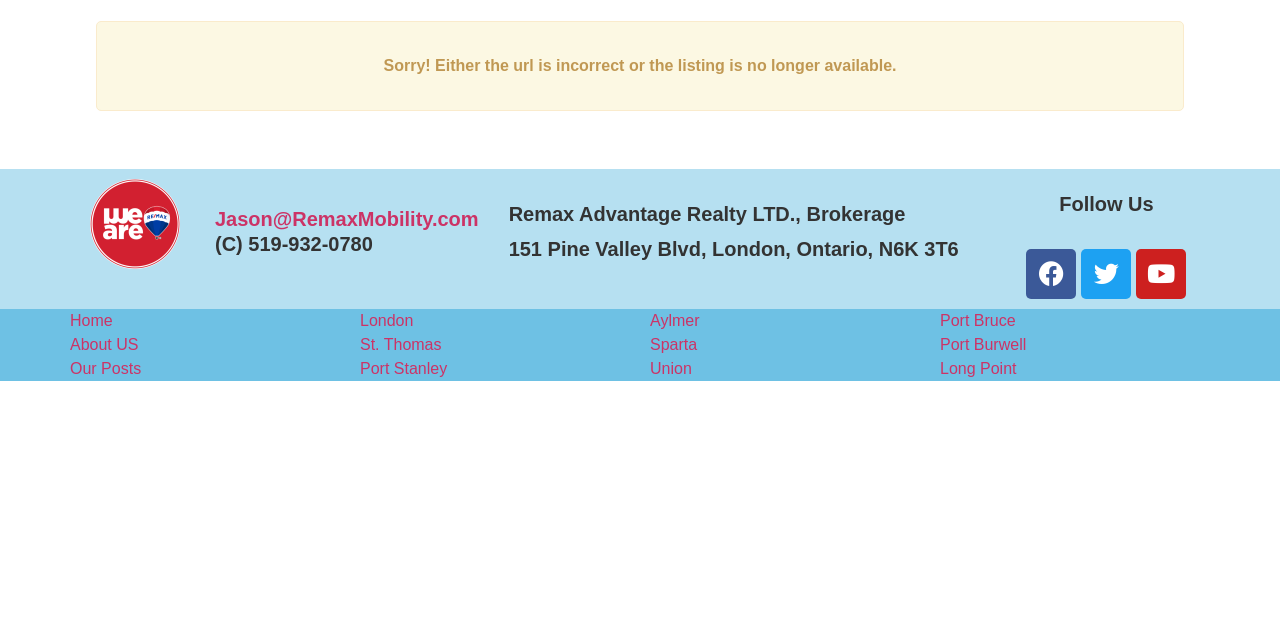Based on the element description "Long Point", predict the bounding box coordinates of the UI element.

[0.734, 0.557, 0.945, 0.595]